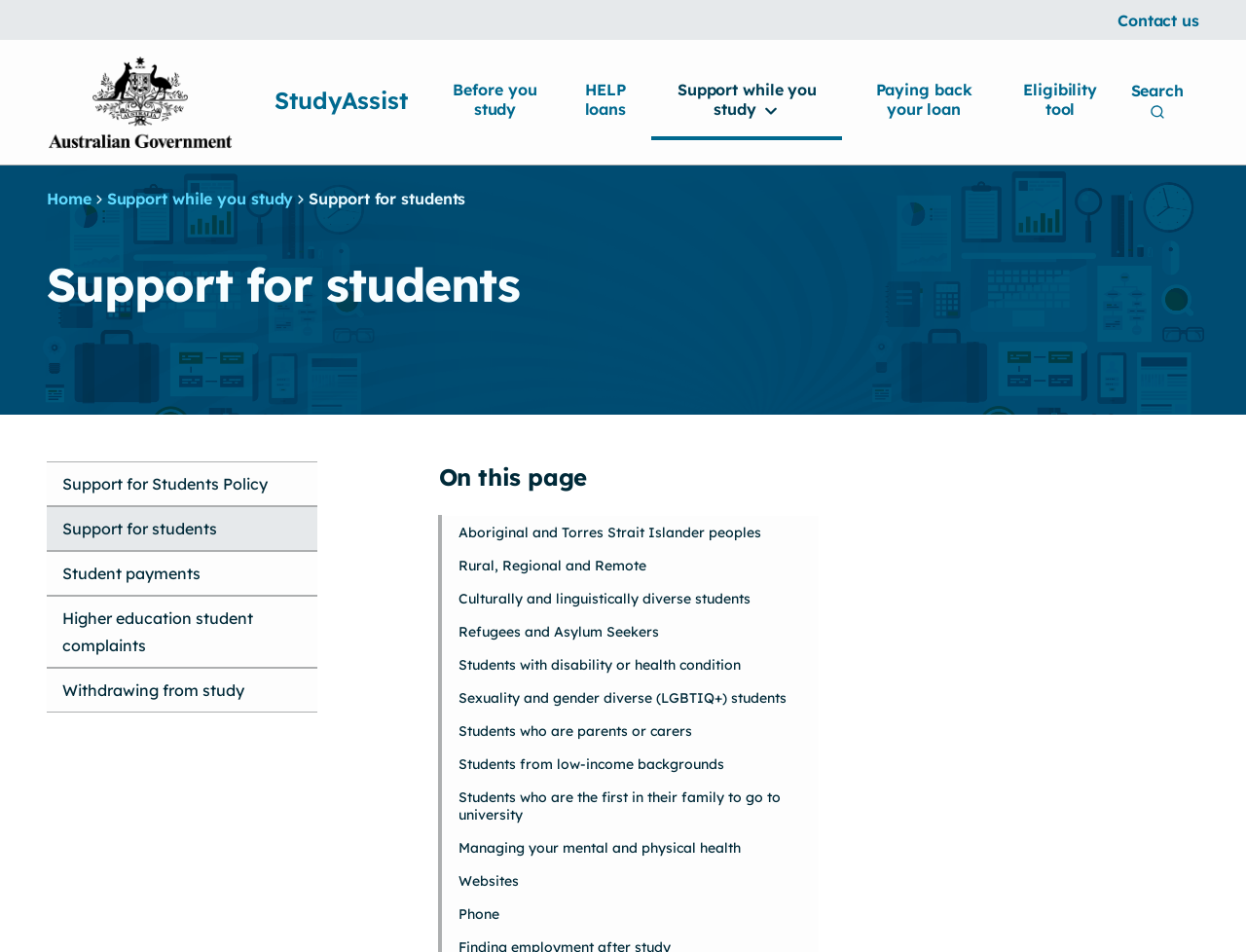What type of students are mentioned on this webpage?
Look at the image and construct a detailed response to the question.

The webpage mentions various types of students, including Aboriginal and Torres Strait Islander peoples, Rural, Regional and Remote students, Culturally and linguistically diverse students, Refugees and Asylum Seekers, Students with disability or health condition, Sexuality and gender diverse (LGBTIQ+) students, Students who are parents or carers, Students from low-income backgrounds, and Students who are the first in their family to go to university.